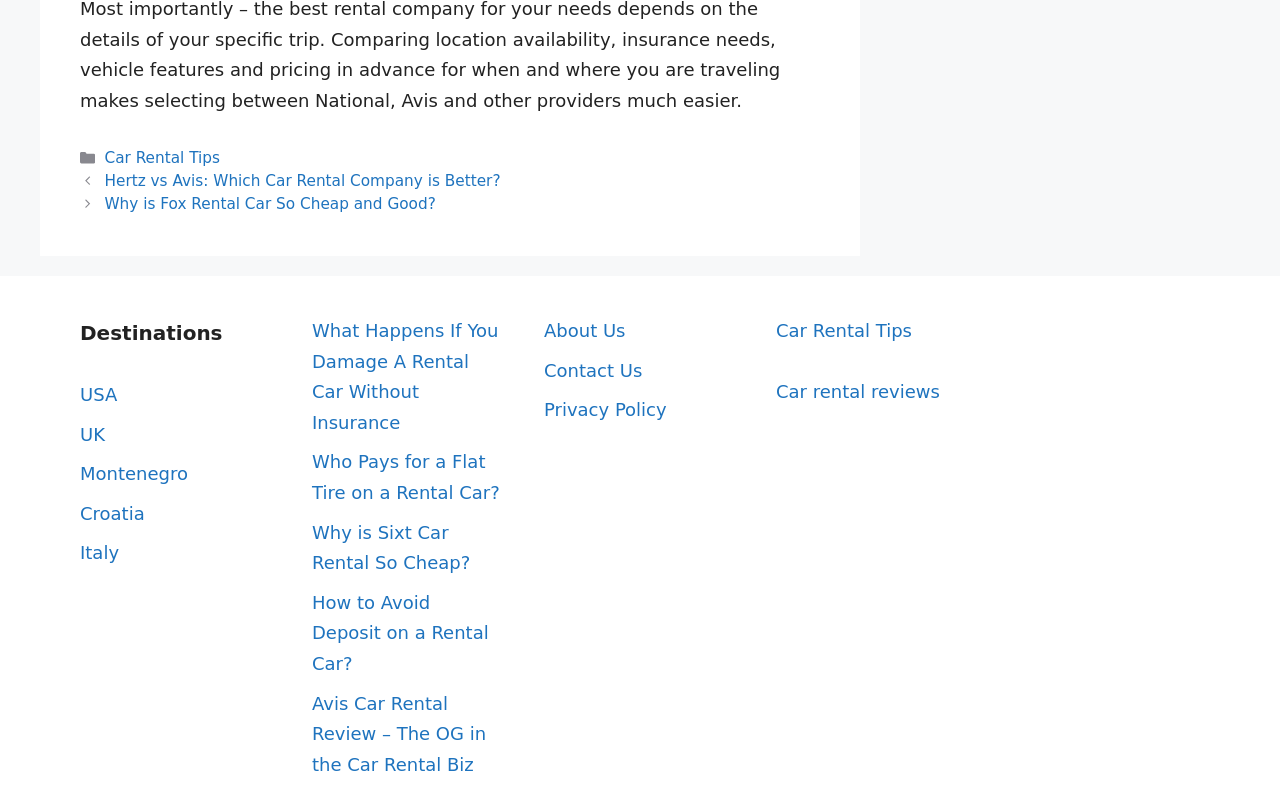Bounding box coordinates should be provided in the format (top-left x, top-left y, bottom-right x, bottom-right y) with all values between 0 and 1. Identify the bounding box for this UI element: Contact Us

[0.425, 0.45, 0.502, 0.476]